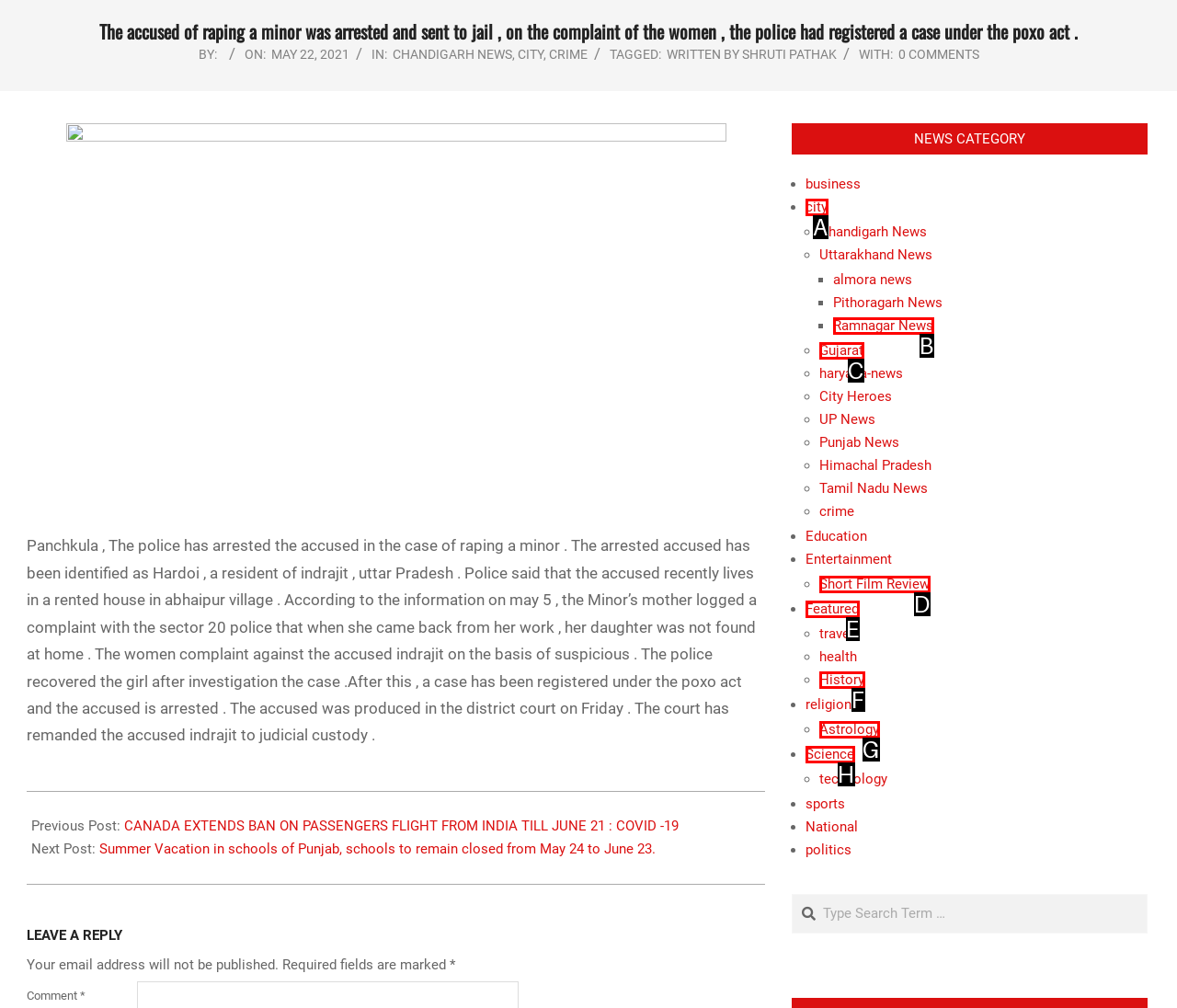Match the description: Short Film Review to the correct HTML element. Provide the letter of your choice from the given options.

D